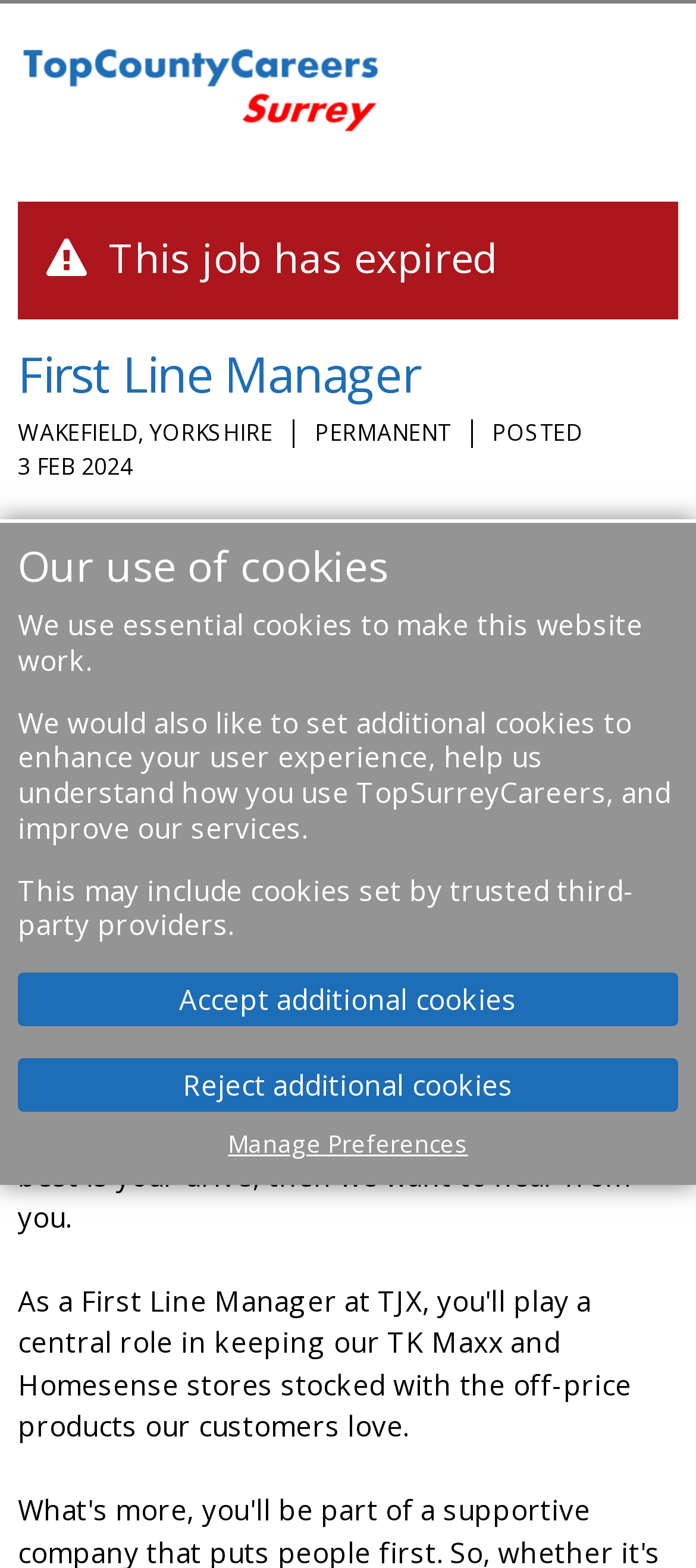Can you extract the primary headline text from the webpage?

First Line Manager